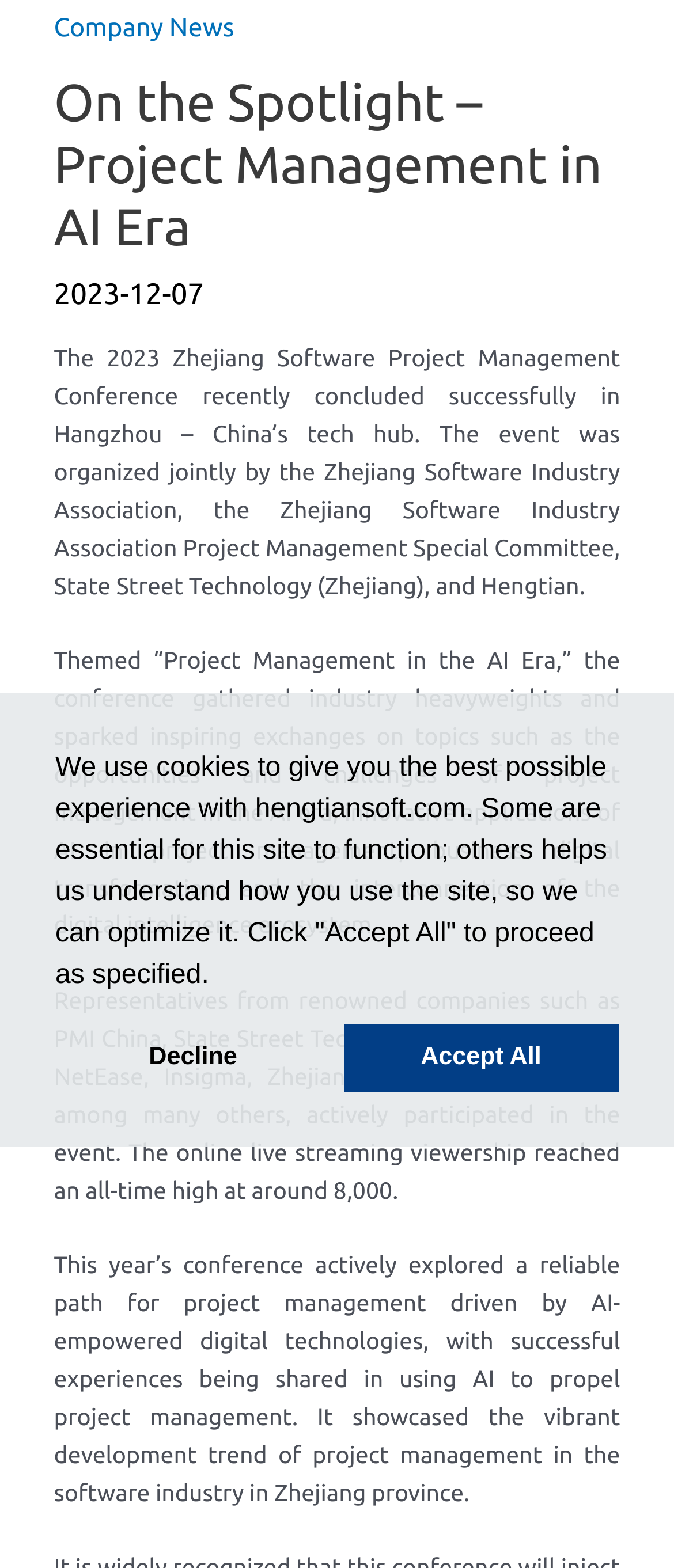What is the theme of the conference?
Provide a thorough and detailed answer to the question.

I found the theme of the conference by looking at the heading element that says 'On the Spotlight – Project Management in the AI Era' which is located at the top of the page.